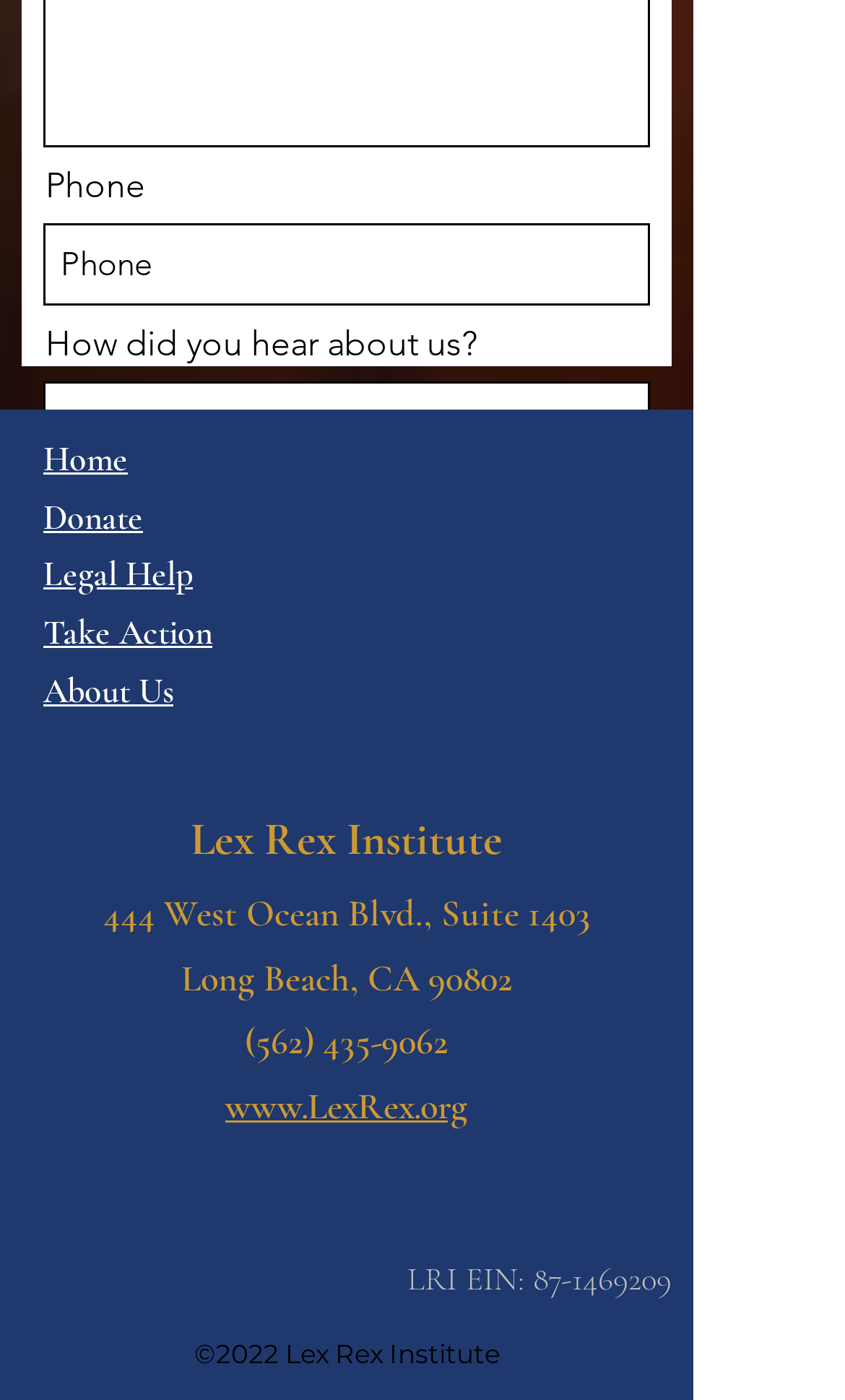What is the EIN of the organization?
Offer a detailed and exhaustive answer to the question.

I found the EIN by looking at the link with the text '87-1469209' which is located next to the text 'LRI EIN:'.